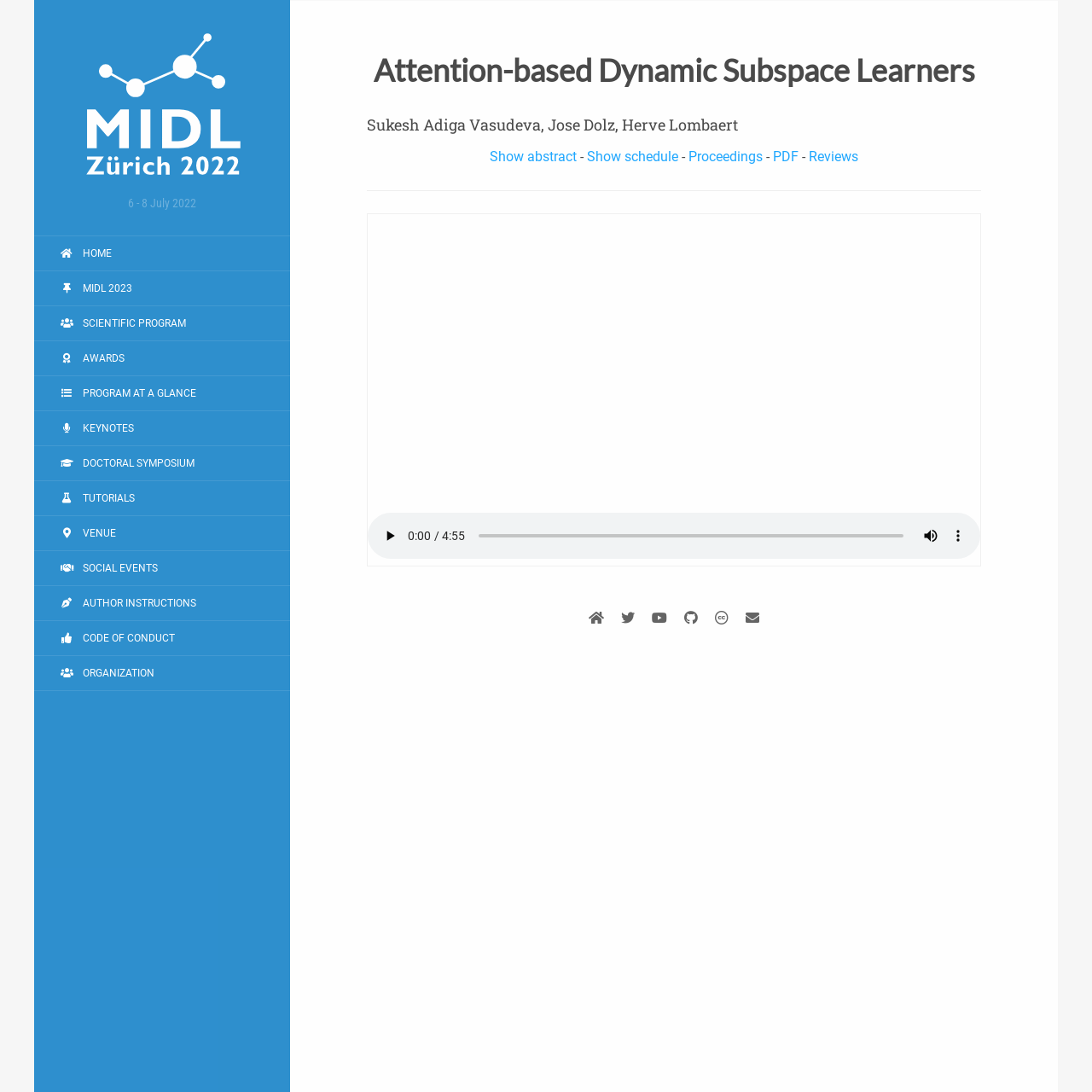What is the date of the MIDL 2022 conference?
Provide a detailed and well-explained answer to the question.

I found the answer by looking at the top section of the webpage, where it says 'MIDL 2022' and then '6 - 8 July 2022' in a smaller text, indicating the date of the conference.